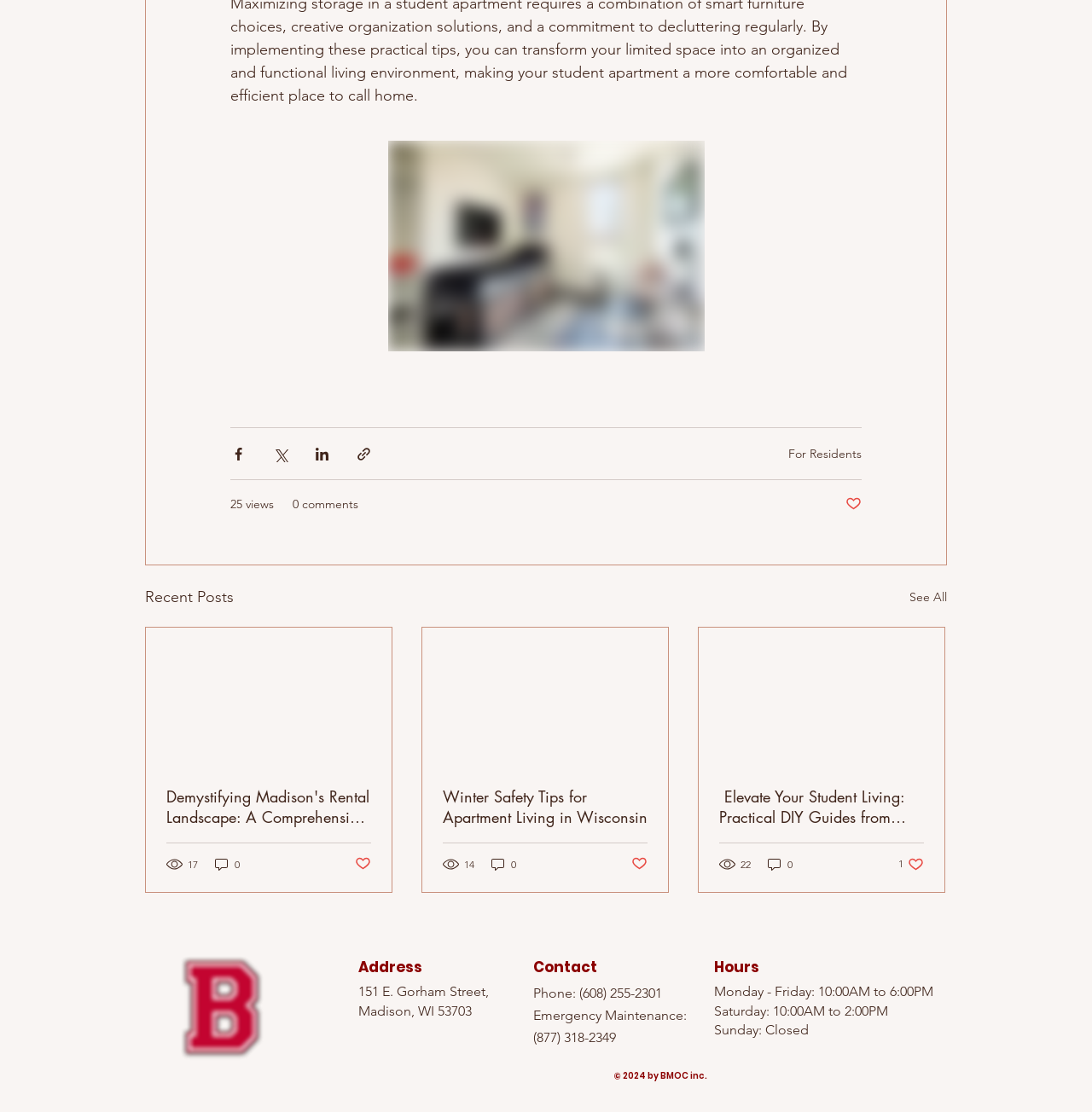Please indicate the bounding box coordinates for the clickable area to complete the following task: "View the 'Demystifying Madison's Rental Landscape: A Comprehensive Guide by BMOC Inc.' post". The coordinates should be specified as four float numbers between 0 and 1, i.e., [left, top, right, bottom].

[0.152, 0.707, 0.34, 0.744]